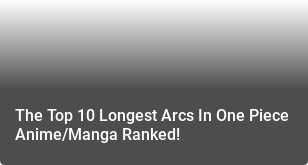What is the purpose of the modern design?
Please describe in detail the information shown in the image to answer the question.

The modern and sleek design of the visual presentation is intended to underscore the significance of the content and its relevance to the ongoing conversation in the anime community, making the topic more appealing and important.